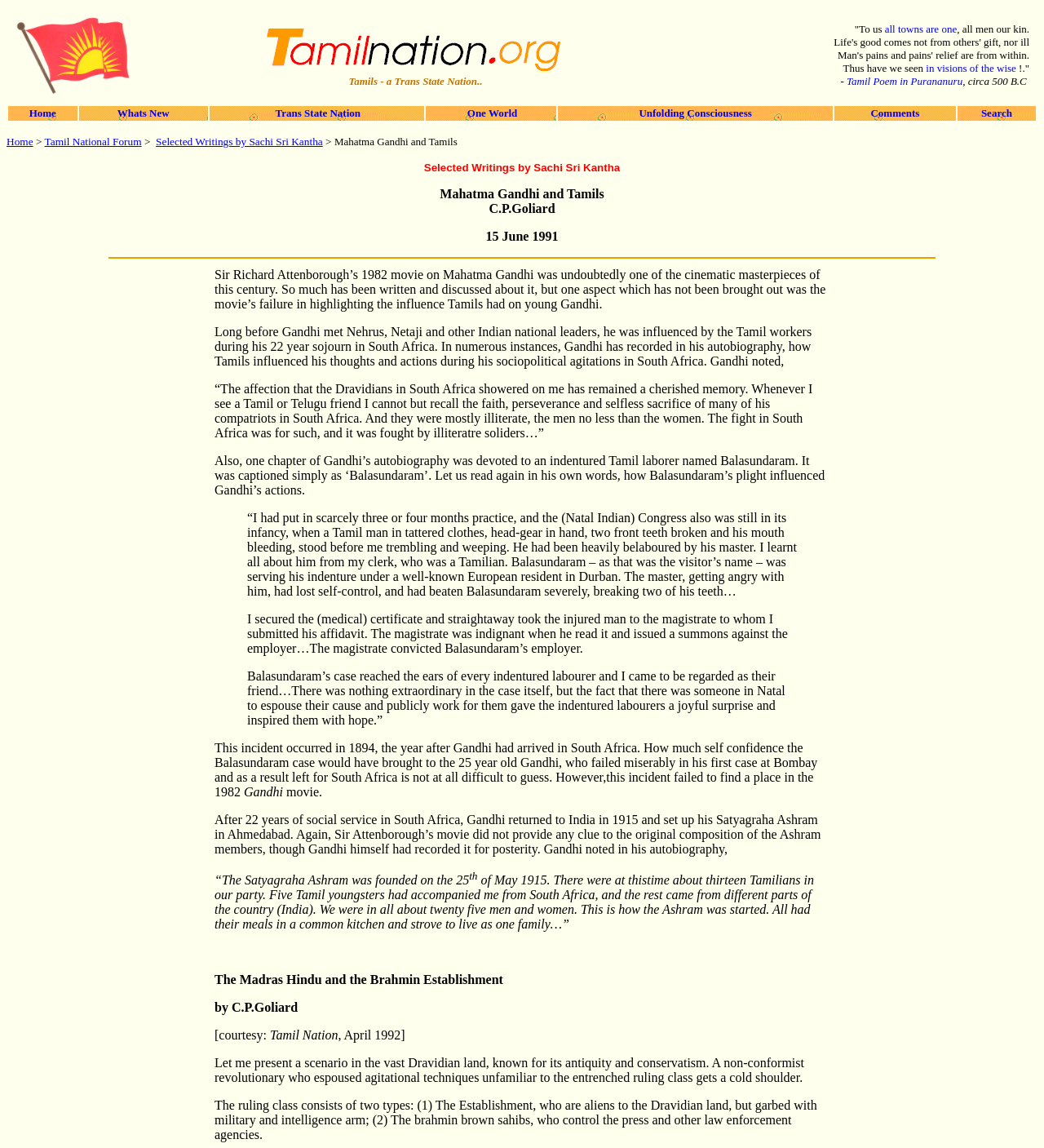Determine the bounding box for the UI element that matches this description: "Resources".

None